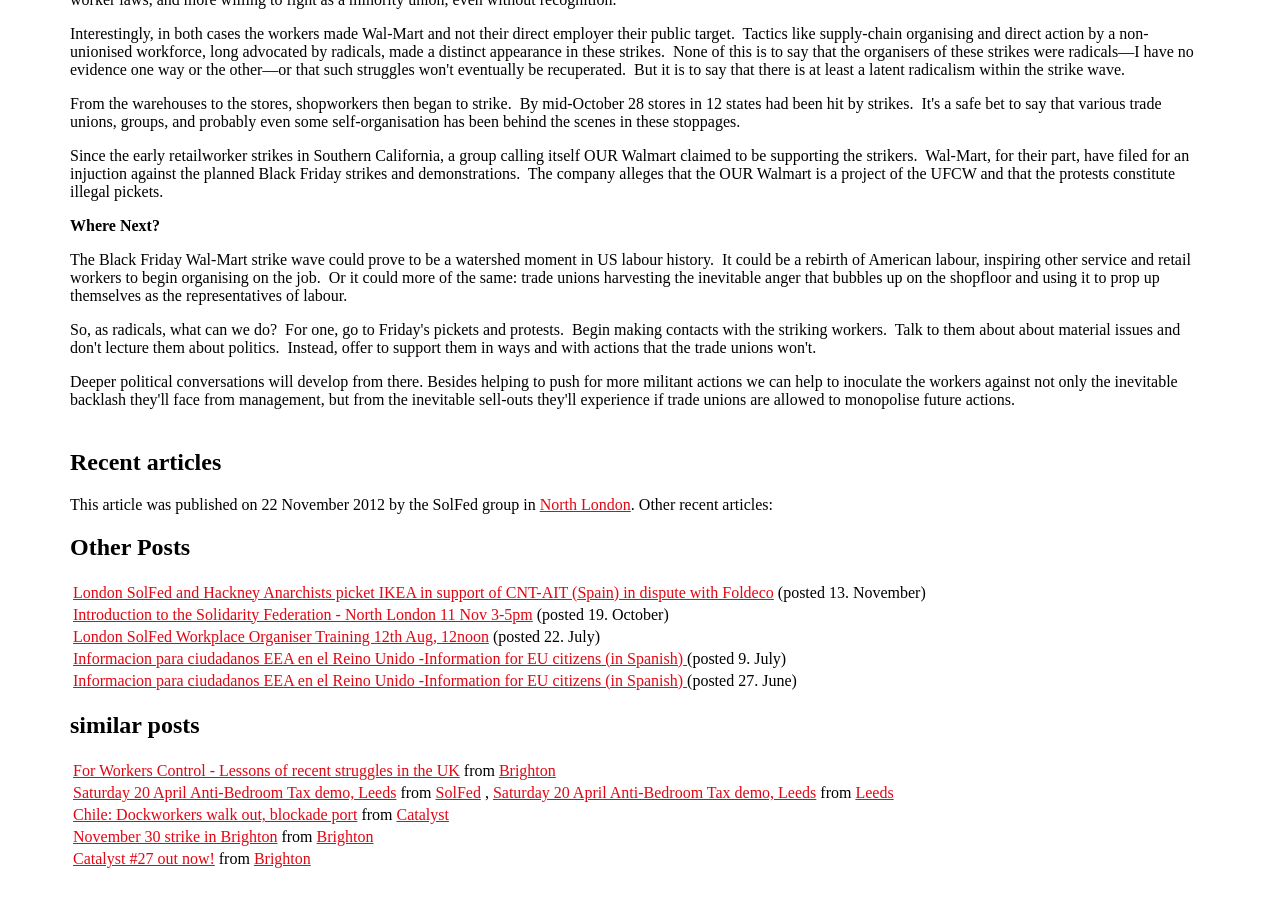What is the relationship between SolFed and Hackney Anarchists?
With the help of the image, please provide a detailed response to the question.

The relationship between SolFed and Hackney Anarchists can be inferred as collaborative, as they jointly organized a picket in support of CNT-AIT (Spain) in a dispute with Foldeco, according to the link in the 'Other Posts' section.